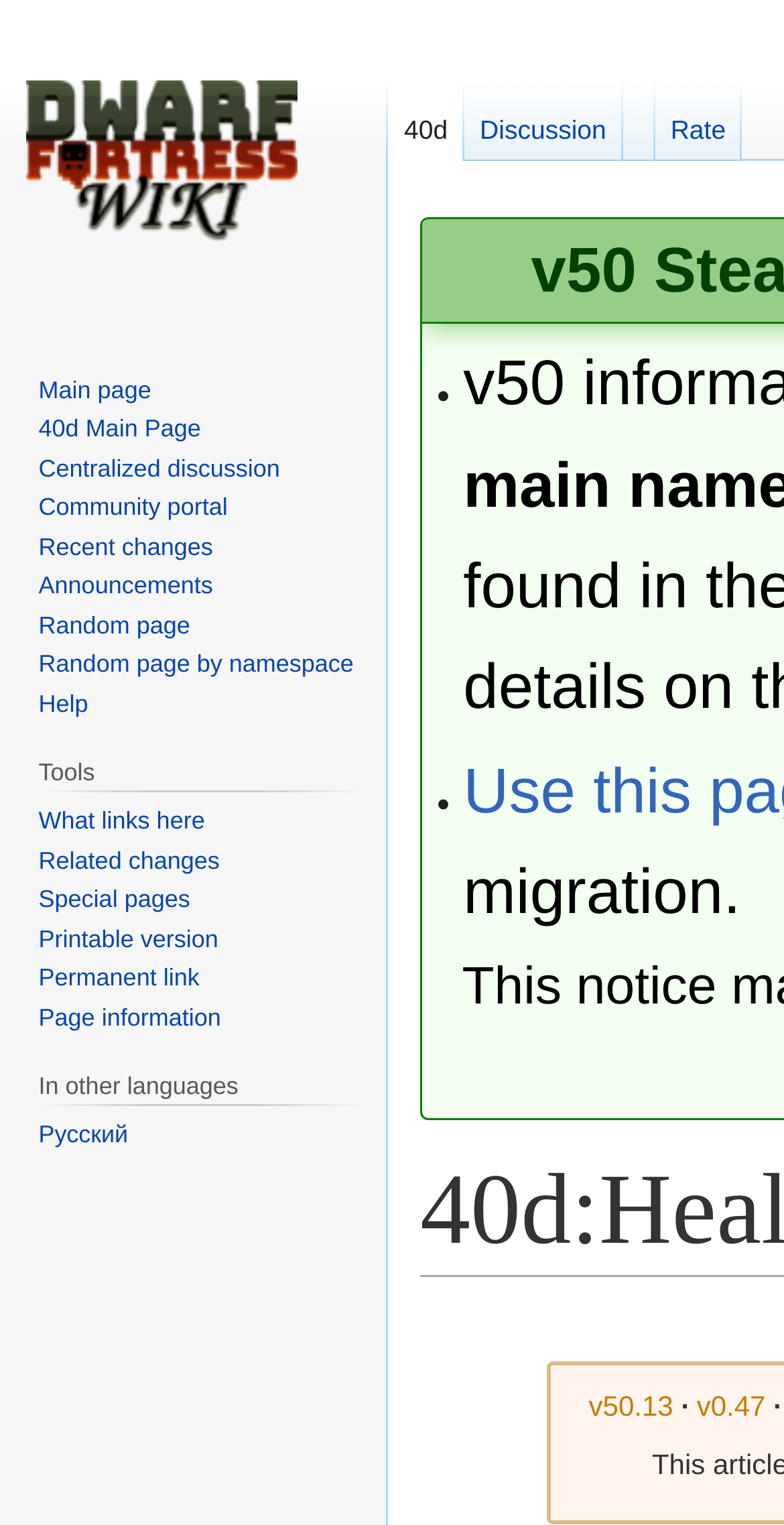Deliver a detailed narrative of the webpage's visual and textual elements.

The webpage is about Health care in the context of Dwarf Fortress Wiki. At the top-left corner, there is a link to visit the main page. Below it, there are two list markers, followed by links to "Jump to navigation" and "Jump to search". The "Jump to search" link has two sub-links to specific versions, v50.13 and v0.47.

On the top-right side, there are navigation menus. The first menu is "Namespaces", which contains links to "40d", "Discussion", and "Rate". Below it, there is a "Navigation" menu with links to "Main page", "40d Main Page", "Centralized discussion", "Community portal", "Recent changes", "Announcements", "Random page", "Random page by namespace", and "Help".

Next to the "Navigation" menu, there is a "Tools" menu, which includes links to "What links here", "Related changes", "Special pages", "Printable version", "Permanent link", and "Page information". The "Tools" menu is headed by a "Tools" heading.

Finally, on the bottom-left side, there is an "In other languages" menu, which includes a link to a Russian version, headed by an "In other languages" heading.